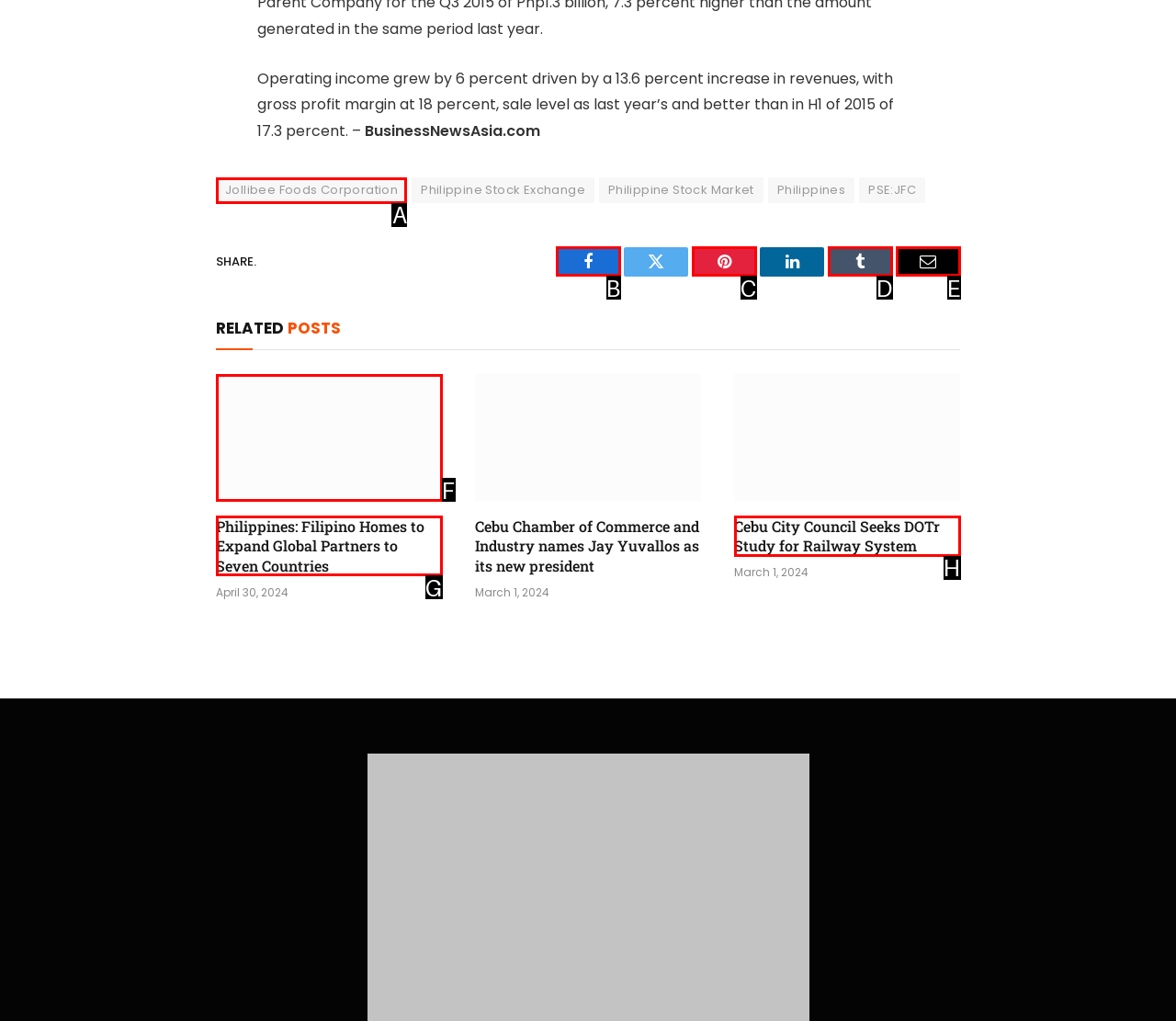To complete the task: Click on Jollibee Foods Corporation, select the appropriate UI element to click. Respond with the letter of the correct option from the given choices.

A